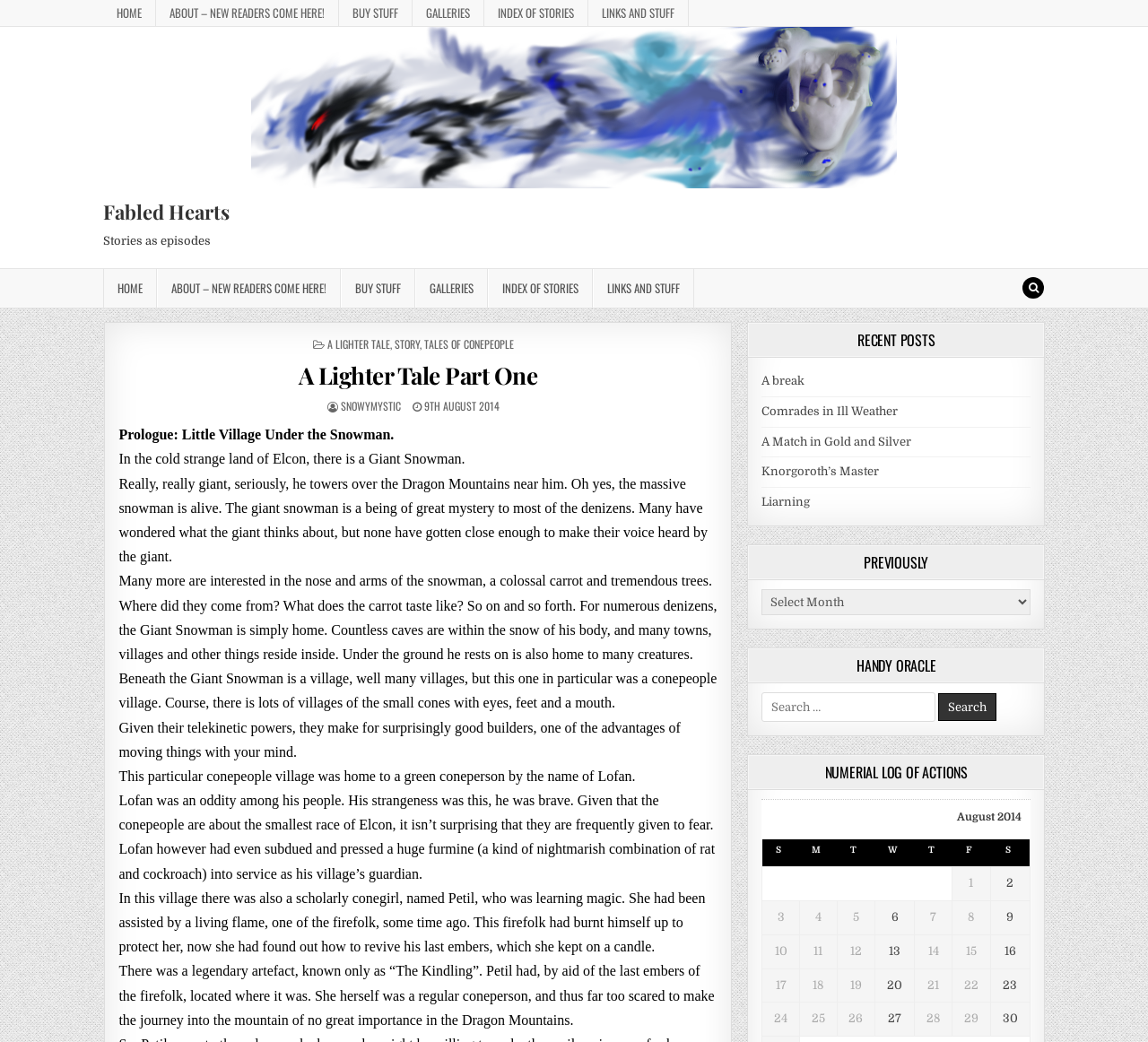Offer a thorough description of the webpage.

This webpage is about a story called "A Lighter Tale Part One – Fabled Hearts". At the top, there is a navigation menu with links to "HOME", "ABOUT – NEW READERS COME HERE!", "BUY STUFF", "GALLERIES", "INDEX OF STORIES", and "LINKS AND STUFF". Below this menu, there is a heading "Fabled Hearts" with a link to the same title. 

To the right of the heading, there is a block of text that describes the story as "Stories as episodes". Below this text, there is another navigation menu with the same links as the top menu. 

On the left side of the page, there is a section with a heading "POSTED IN" that lists the categories "A LIGHTER TALE", "STORY", and "TALES OF CONEPEOPLE". Below this section, there is a heading "A Lighter Tale Part One" with a link to the same title. The author's name, "SNOWYMYSTIC", and the publication date, "9TH AUGUST 2014", are also listed.

The main content of the page is a story about a giant snowman in a land called Elcon. The story describes the snowman's size, its mysterious nature, and the villages and creatures that live inside and around it. The story focuses on a conepeople village and its inhabitants, including a brave coneperson named Lofan and a scholarly conegirl named Petil who is learning magic.

On the right side of the page, there are several sections. One section is titled "RECENT POSTS" and lists several links to other stories. Another section is titled "PREVIOUSLY" and has a dropdown menu with options. There is also a "HANDY ORACLE" section with a search box, and a "NUMERIAL LOG OF ACTIONS" section with a table that lists dates and actions.